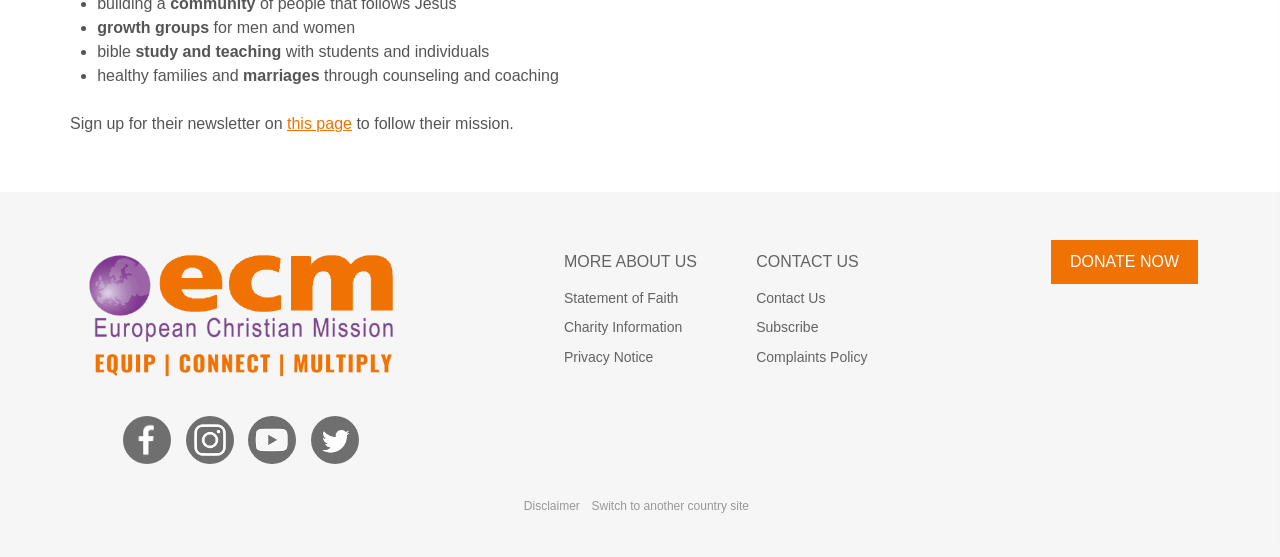Provide your answer to the question using just one word or phrase: What is the purpose of the newsletter?

To follow their mission